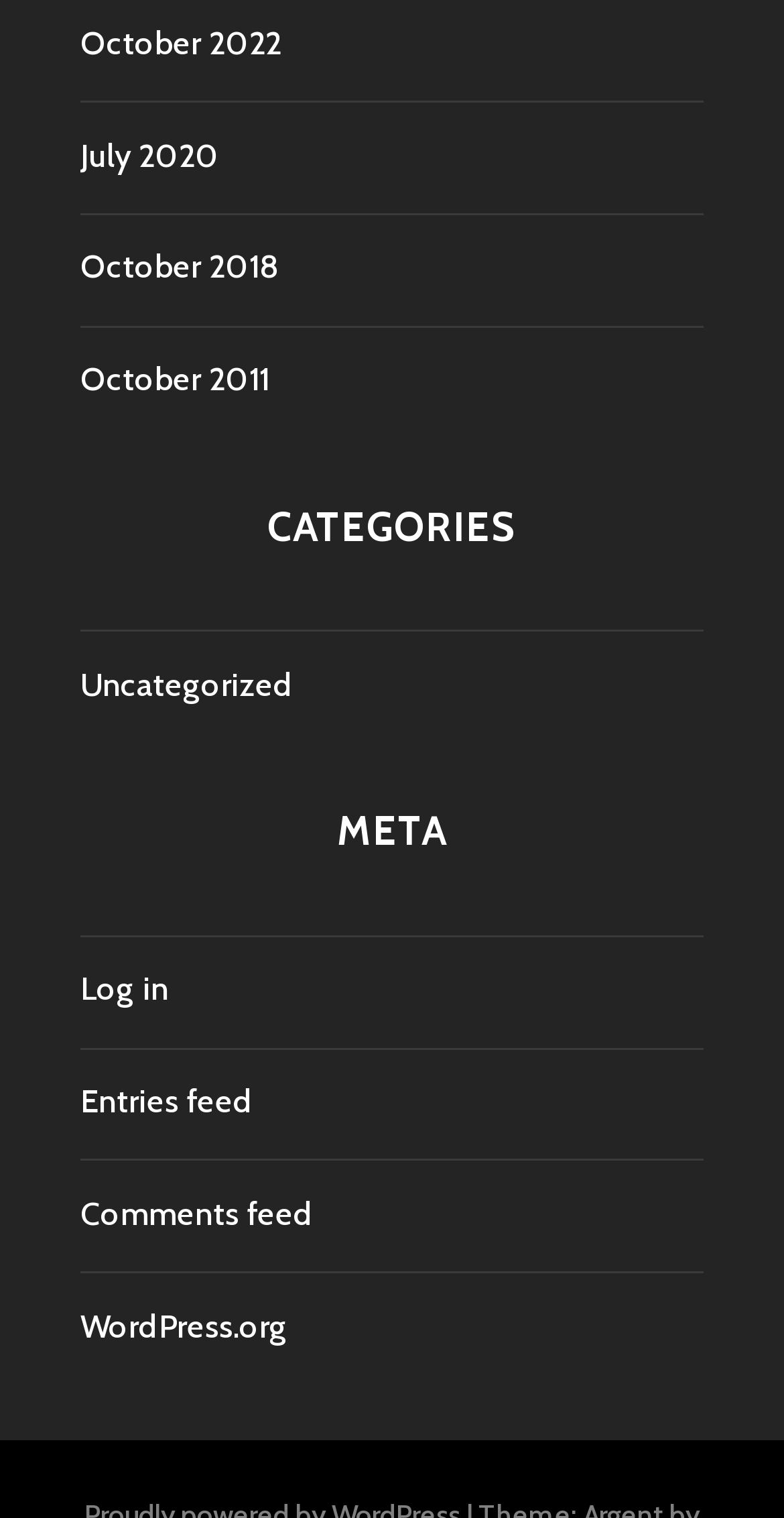Respond concisely with one word or phrase to the following query:
What is the last link in the META section?

WordPress.org